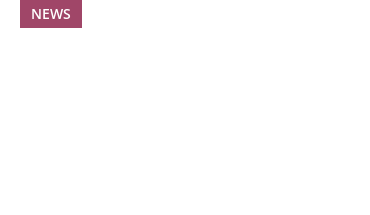Offer a detailed account of the various components present in the image.

The image corresponds to a news article titled "Pure Capital Solutions (OTCMKTS:PCST) Stock In Focus After Recent Development." This piece highlights recent developments surrounding Pure Capital Solutions and provides insights into the company's stock performance. Such coverage is essential for investors and market followers looking to make informed decisions based on current trends in the financial sector. The article appears to be part of a section that includes related posts on market movements and highlights other companies of interest, making it a valuable resource for those keeping track of dynamic shifts in the stock market.